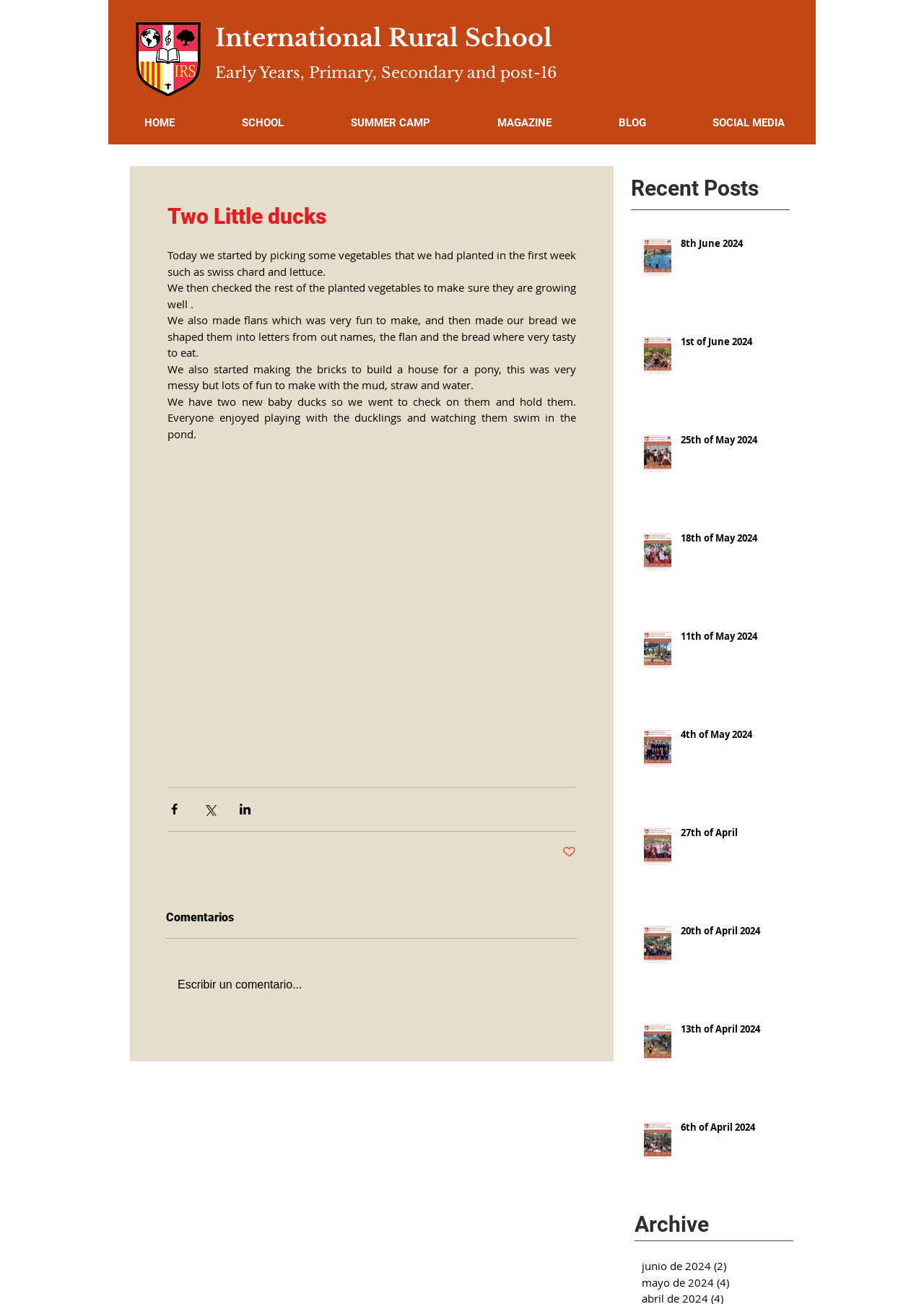Find the bounding box coordinates of the element's region that should be clicked in order to follow the given instruction: "Click on the HOME link". The coordinates should consist of four float numbers between 0 and 1, i.e., [left, top, right, bottom].

[0.12, 0.084, 0.225, 0.105]